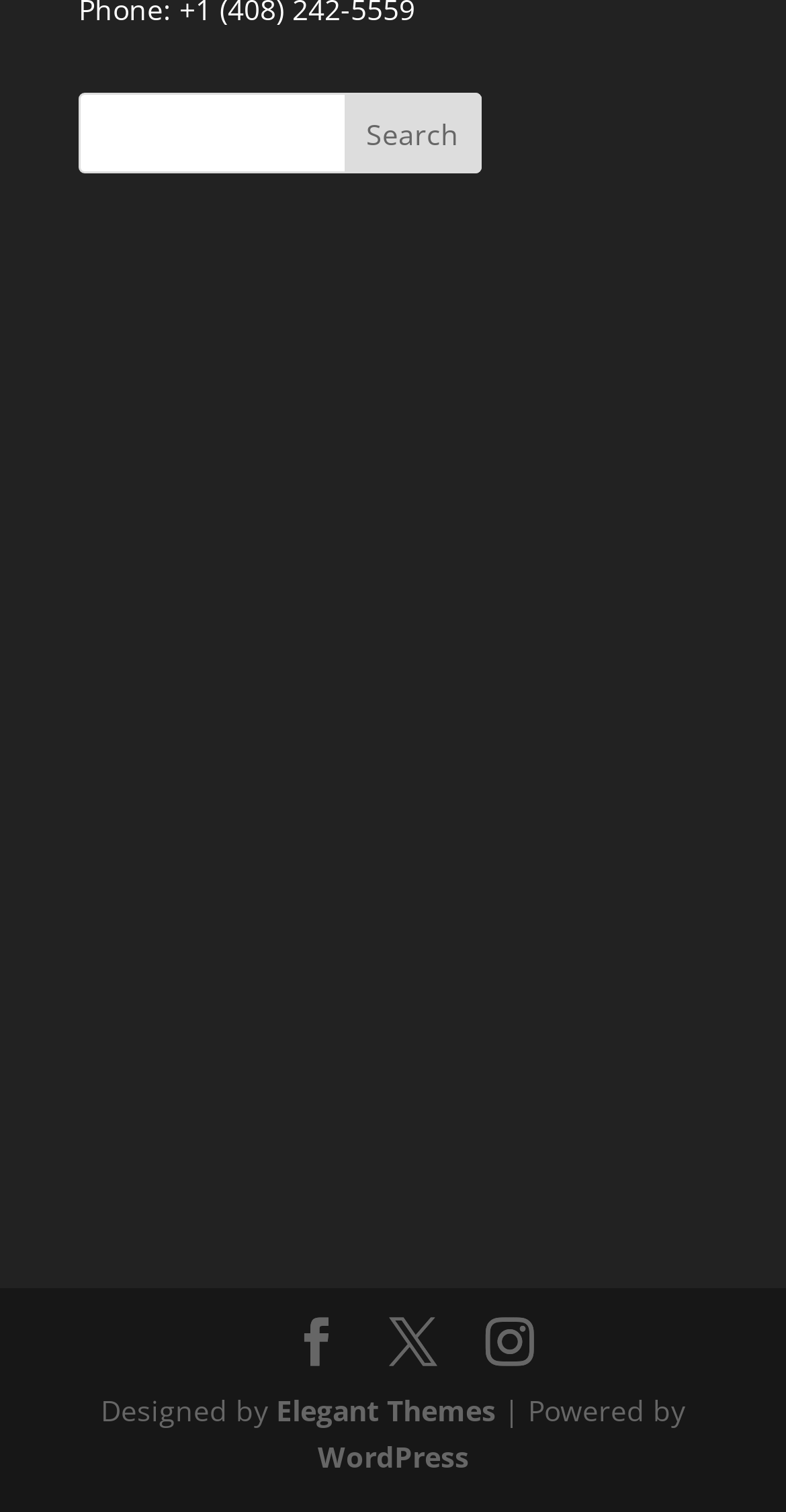Give a one-word or phrase response to the following question: What is the text above the 'Elegant Themes' link?

Designed by